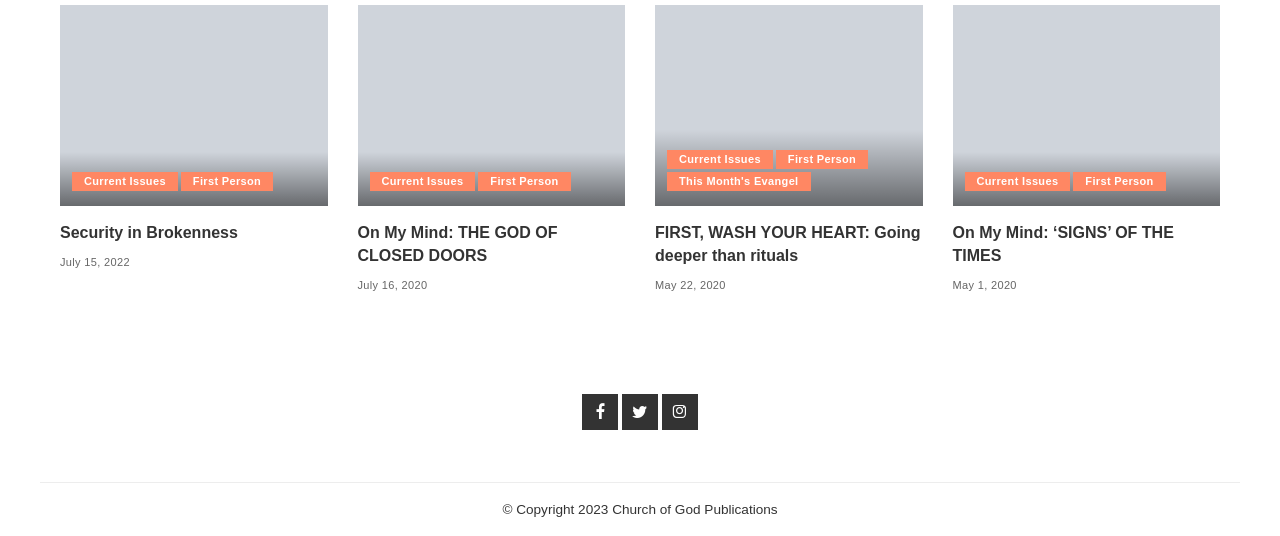Respond to the following question with a brief word or phrase:
How many links are there in the first section?

2